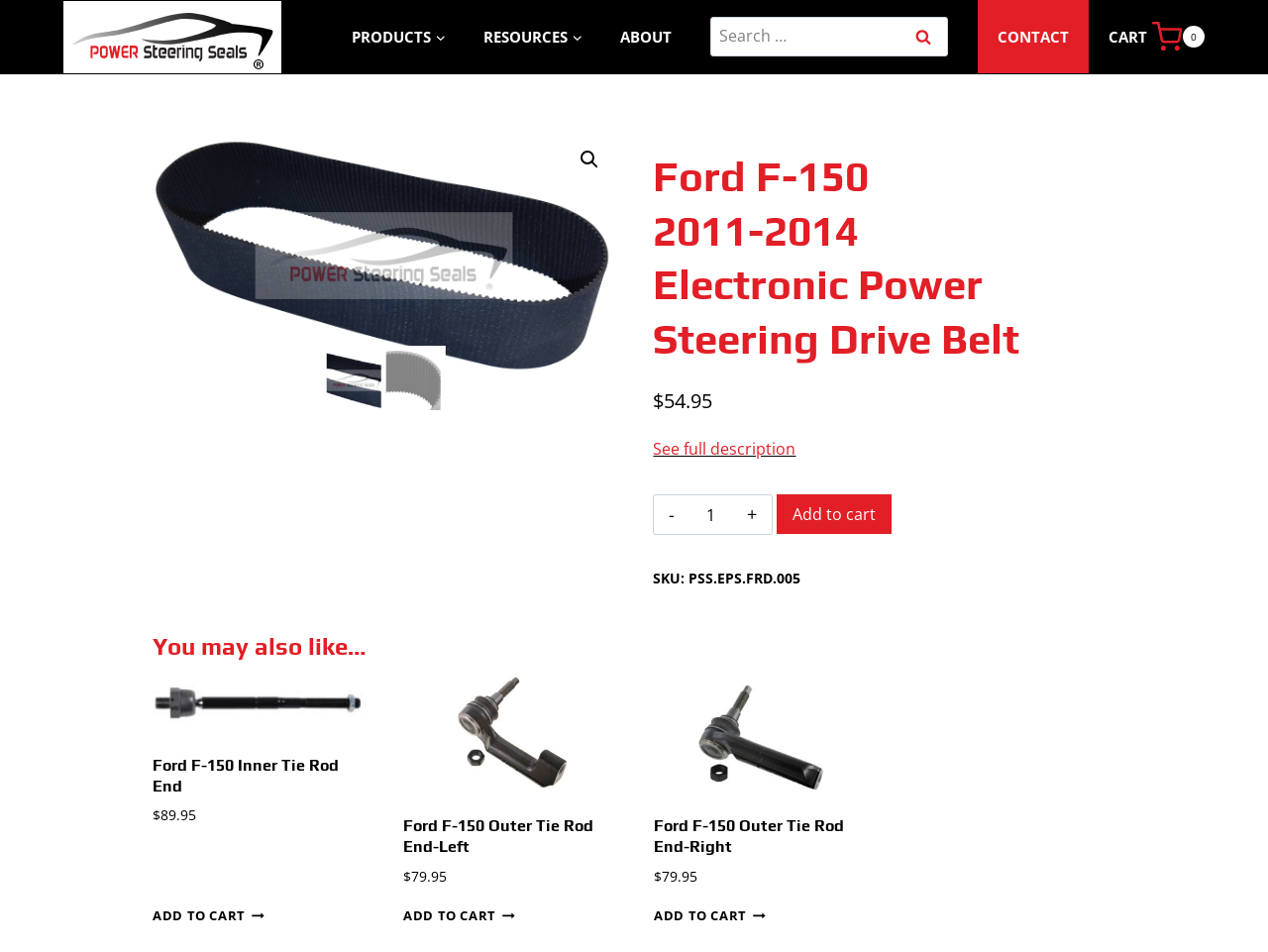Identify the bounding box coordinates for the region of the element that should be clicked to carry out the instruction: "Search for products". The bounding box coordinates should be four float numbers between 0 and 1, i.e., [left, top, right, bottom].

[0.56, 0.017, 0.747, 0.06]